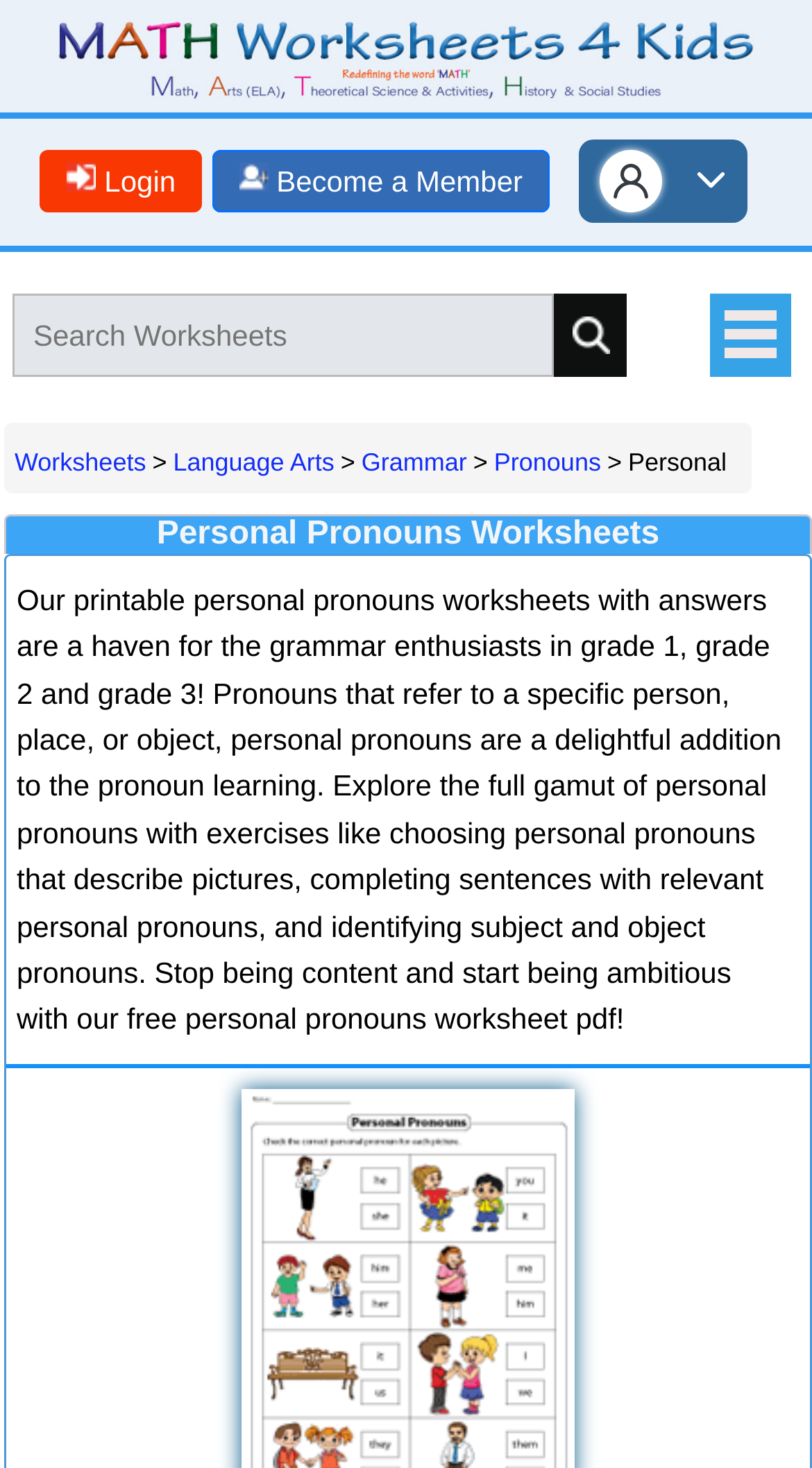What type of pronouns are focused on in these worksheets?
Using the image, provide a concise answer in one word or a short phrase.

Personal pronouns